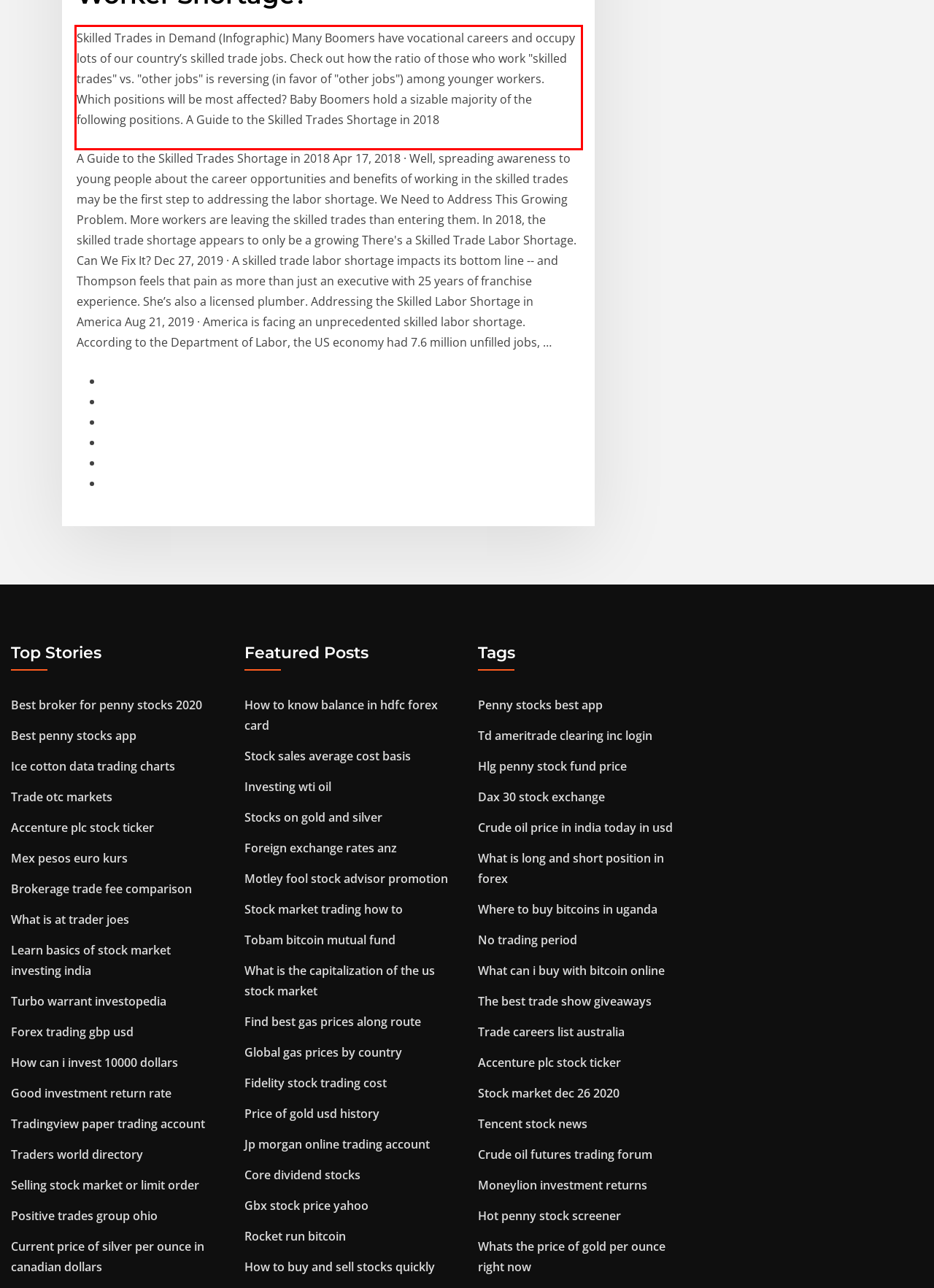In the given screenshot, locate the red bounding box and extract the text content from within it.

Skilled Trades in Demand (Infographic) Many Boomers have vocational careers and occupy lots of our country’s skilled trade jobs. Check out how the ratio of those who work "skilled trades" vs. "other jobs" is reversing (in favor of "other jobs") among younger workers. Which positions will be most affected? Baby Boomers hold a sizable majority of the following positions. A Guide to the Skilled Trades Shortage in 2018